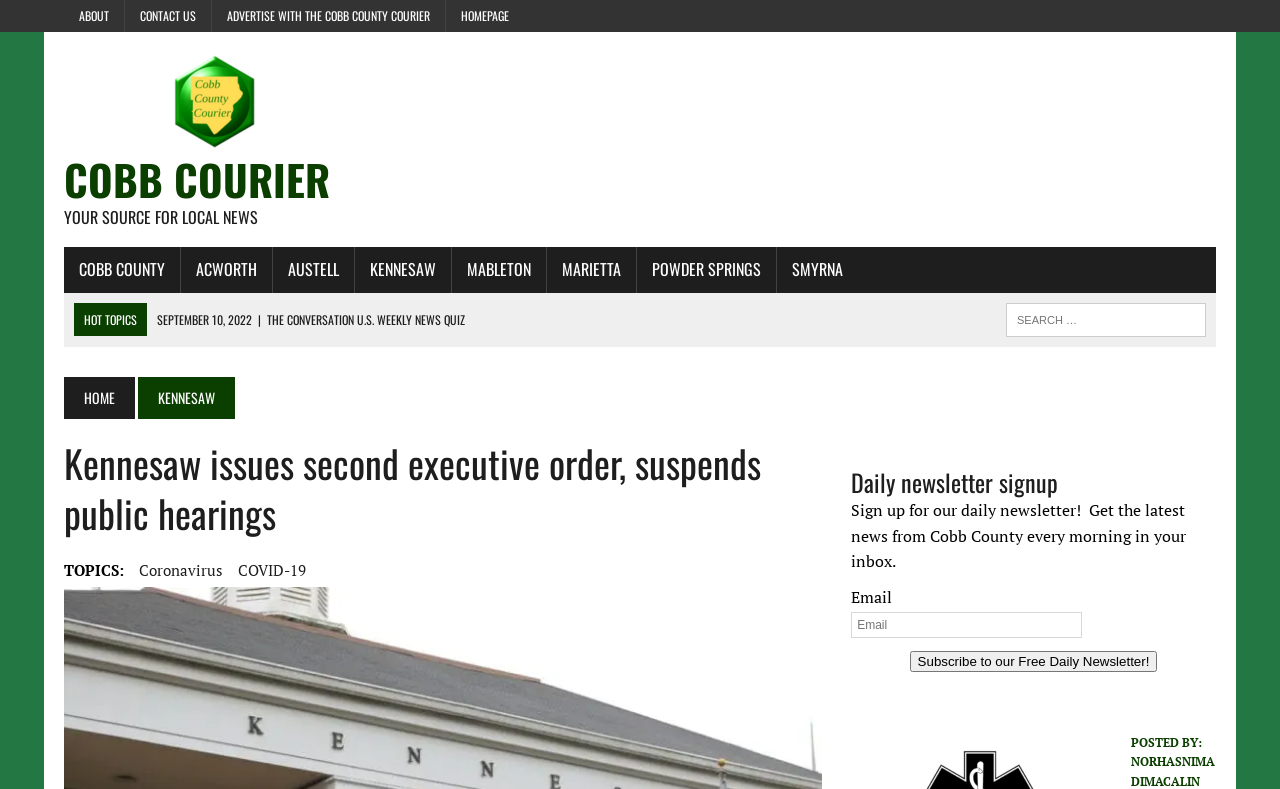Identify the bounding box coordinates of the specific part of the webpage to click to complete this instruction: "Read Kennesaw news".

[0.277, 0.314, 0.352, 0.371]